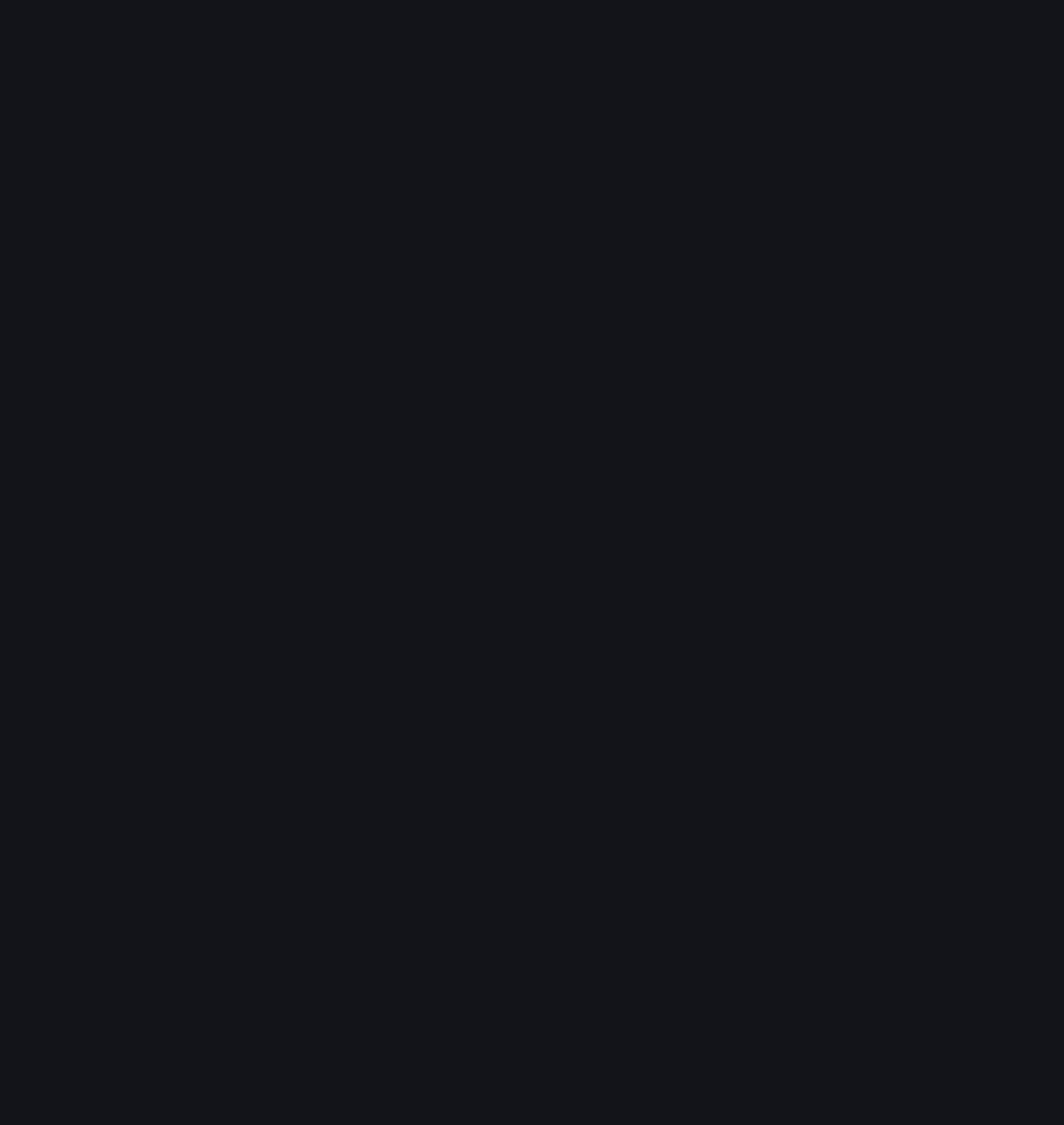Use a single word or phrase to answer the question:
What is the address of the company?

Dhaka, Bangladesh